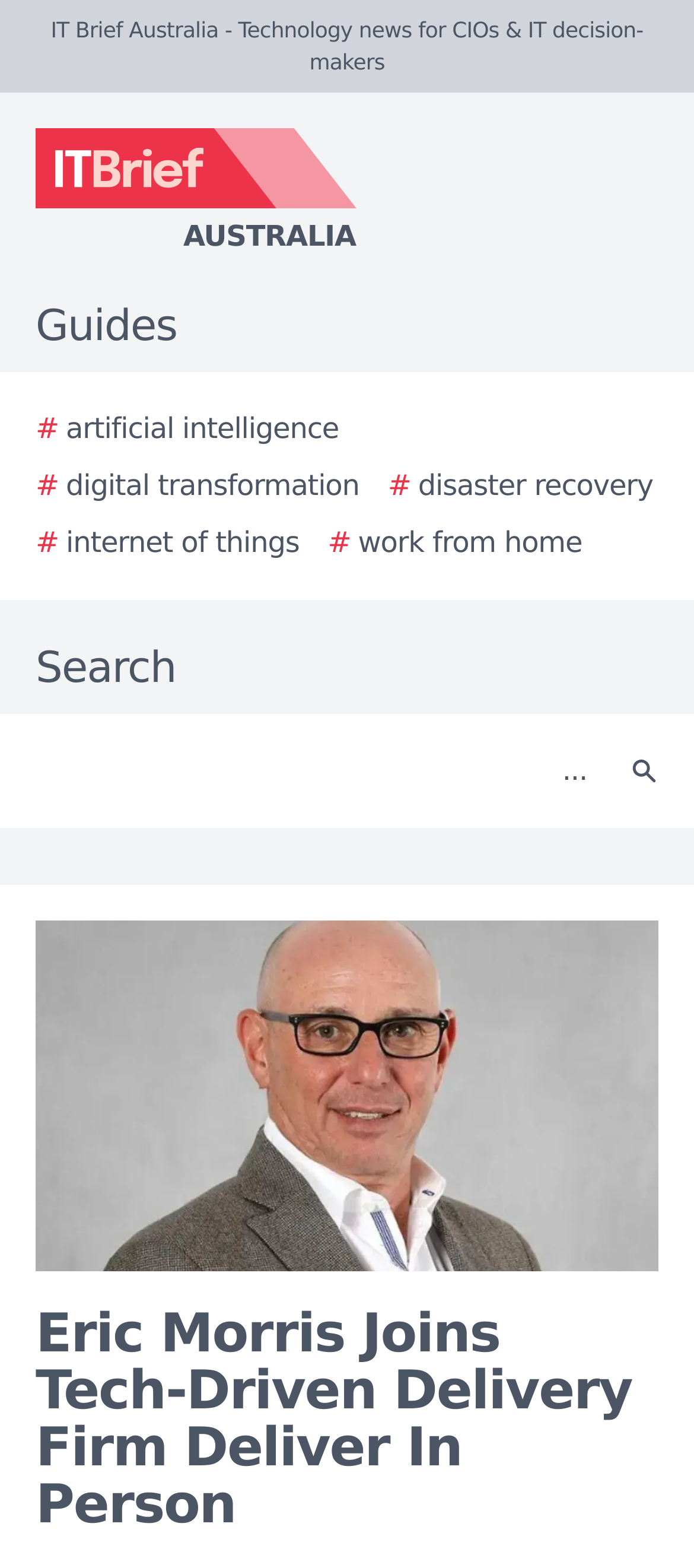Using the webpage screenshot and the element description Australia, determine the bounding box coordinates. Specify the coordinates in the format (top-left x, top-left y, bottom-right x, bottom-right y) with values ranging from 0 to 1.

[0.0, 0.082, 0.923, 0.165]